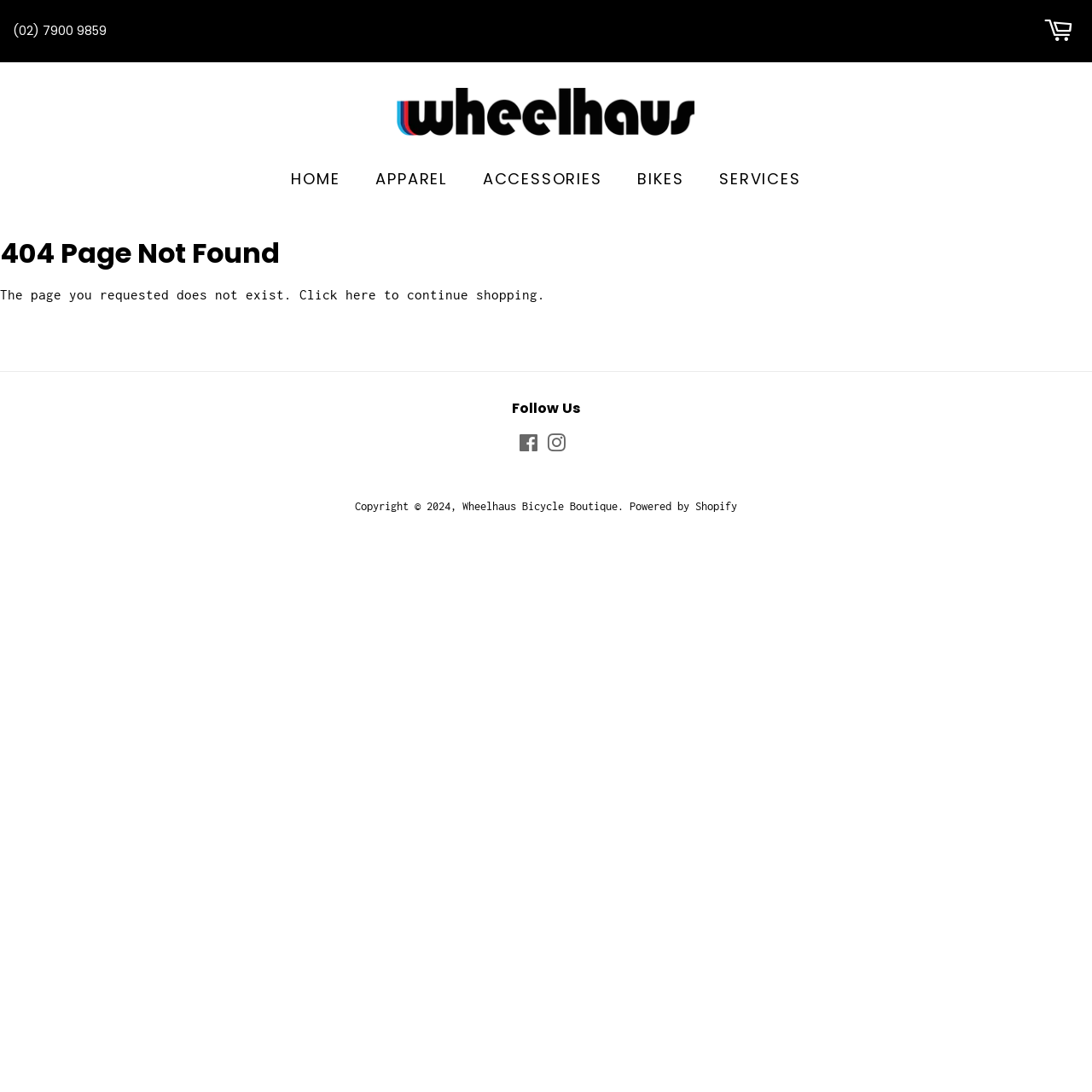Given the description ACCESSORIES, predict the bounding box coordinates of the UI element. Ensure the coordinates are in the format (top-left x, top-left y, bottom-right x, bottom-right y) and all values are between 0 and 1.

[0.43, 0.147, 0.567, 0.182]